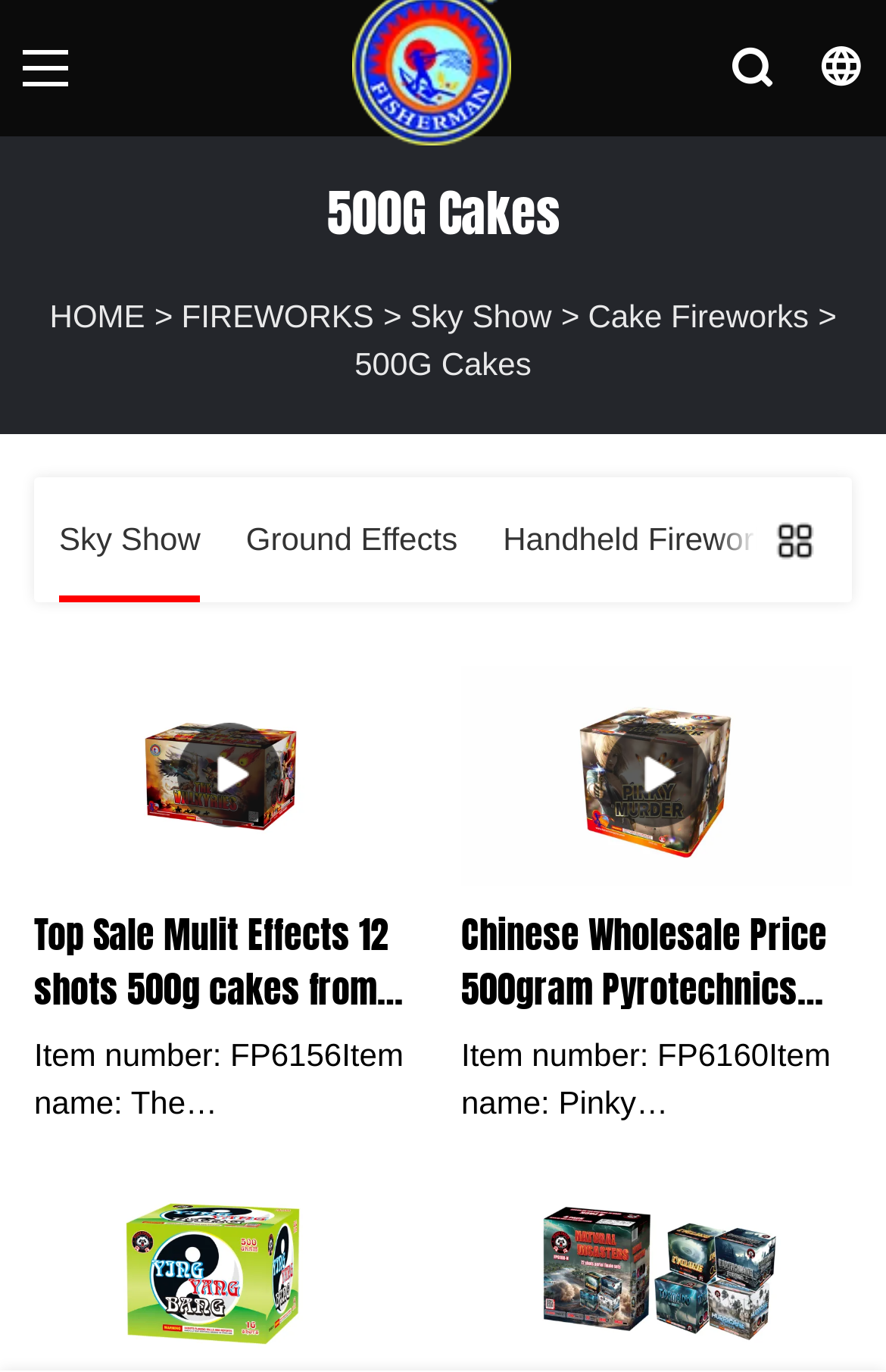How many categories are listed in the top navigation?
Use the information from the screenshot to give a comprehensive response to the question.

I looked at the top navigation links on the page and counted the number of categories listed. There are four categories: 'HOME', 'FIREWORKS', 'Sky Show', and 'Cake Fireworks'.